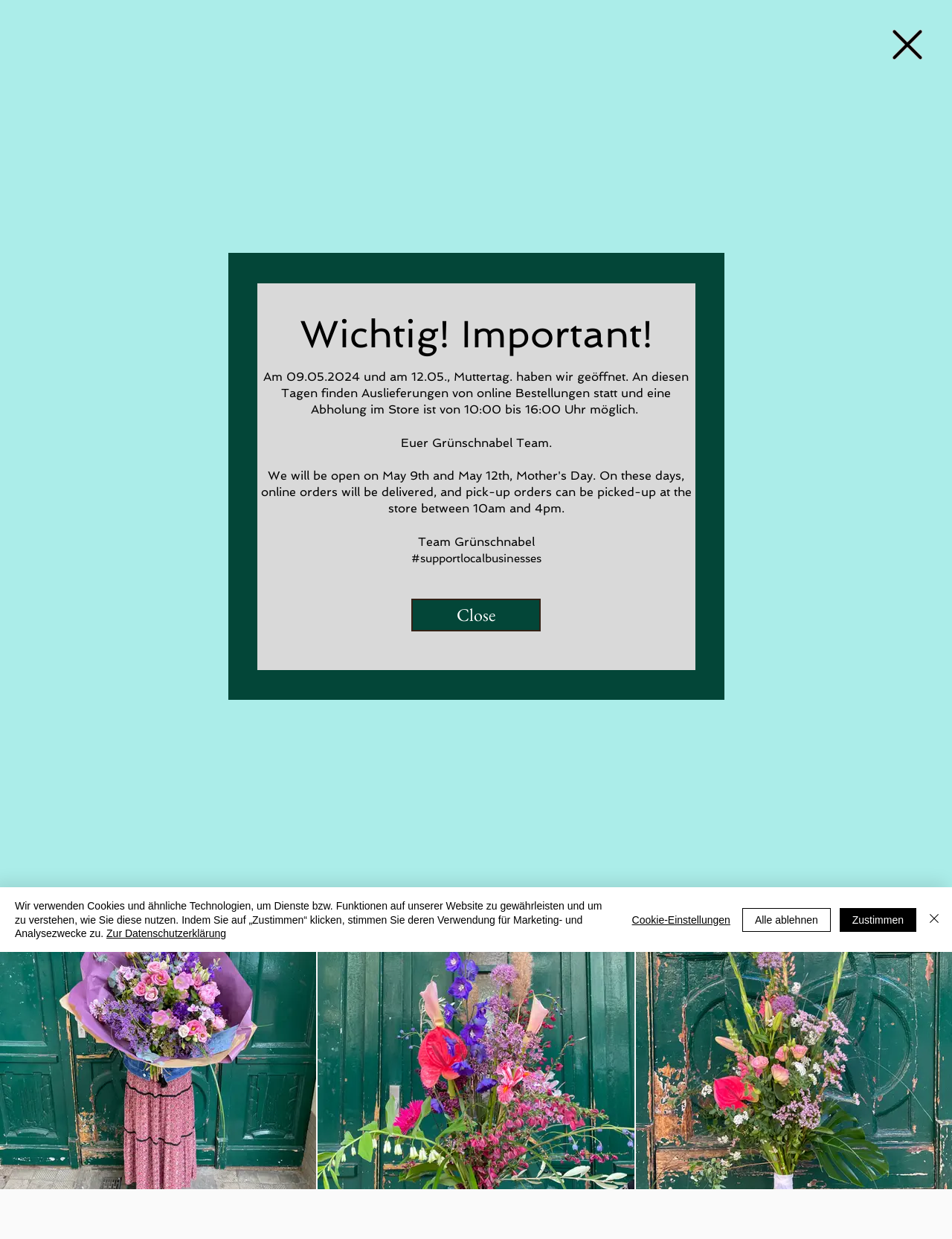Pinpoint the bounding box coordinates of the element you need to click to execute the following instruction: "Close the important notice". The bounding box should be represented by four float numbers between 0 and 1, in the format [left, top, right, bottom].

[0.432, 0.483, 0.568, 0.509]